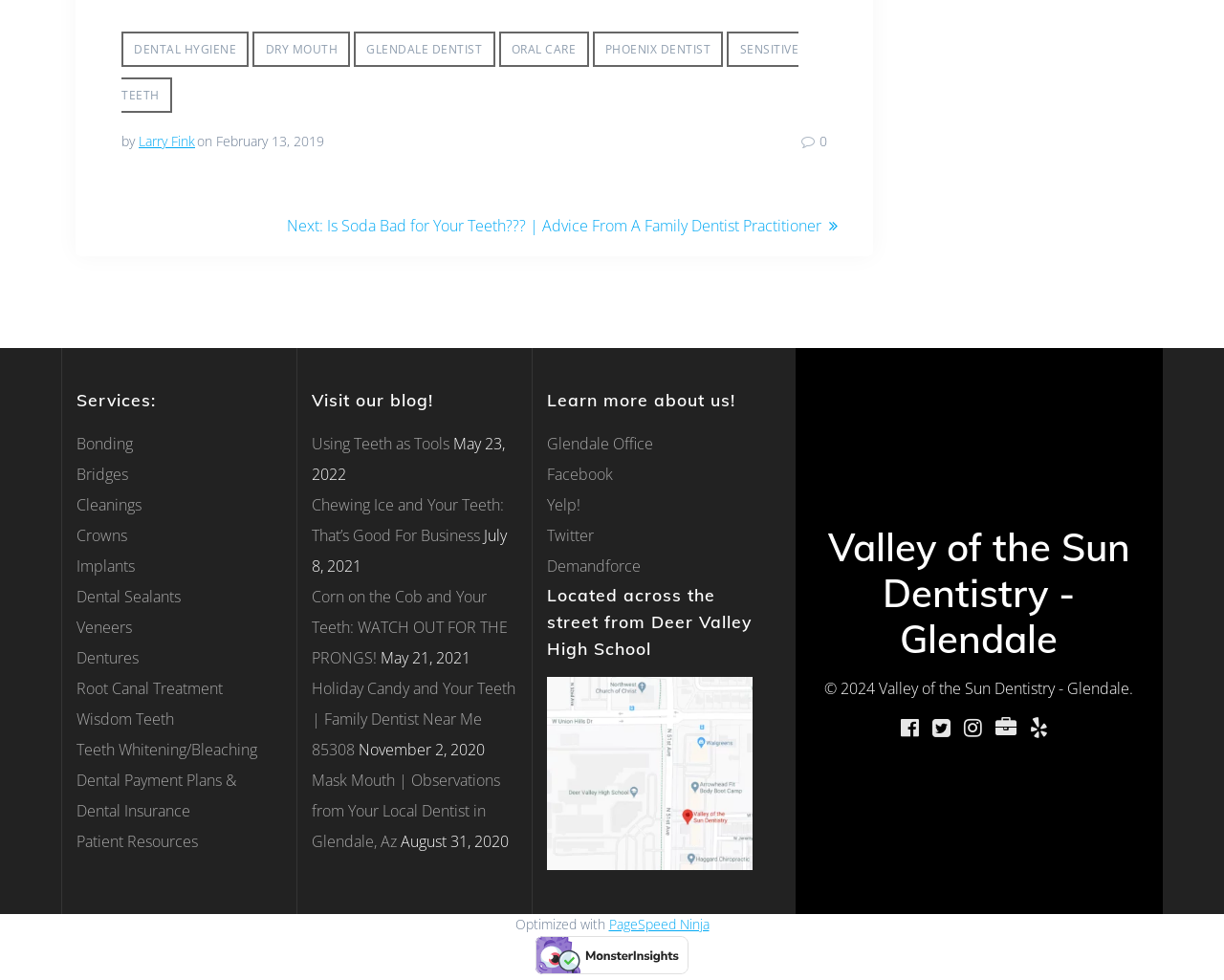Show the bounding box coordinates for the HTML element described as: "Wisdom Teeth".

[0.062, 0.723, 0.142, 0.745]